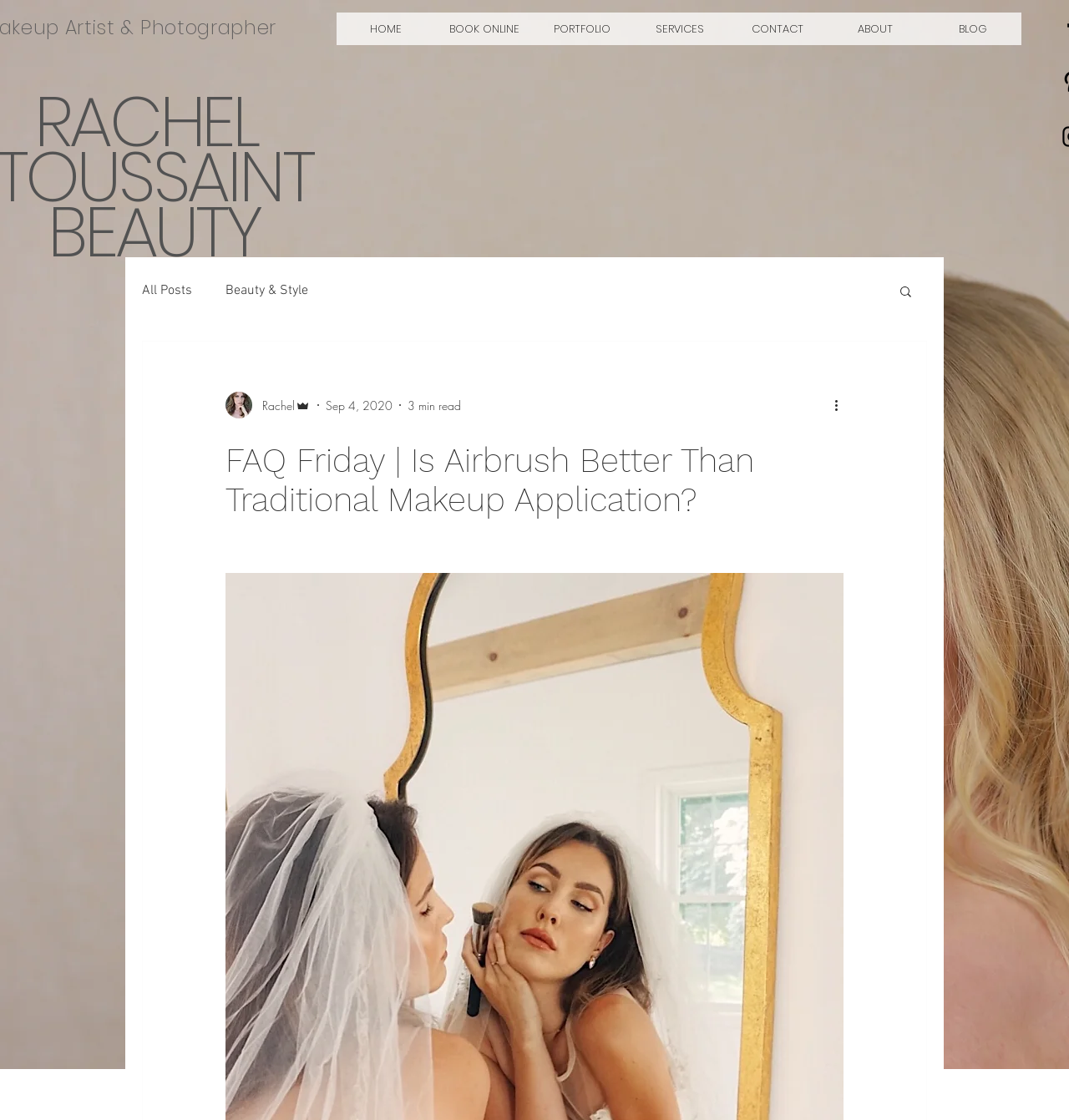Determine the bounding box coordinates of the region I should click to achieve the following instruction: "Visit the ConstructionRisk Report (January 2024)". Ensure the bounding box coordinates are four float numbers between 0 and 1, i.e., [left, top, right, bottom].

None